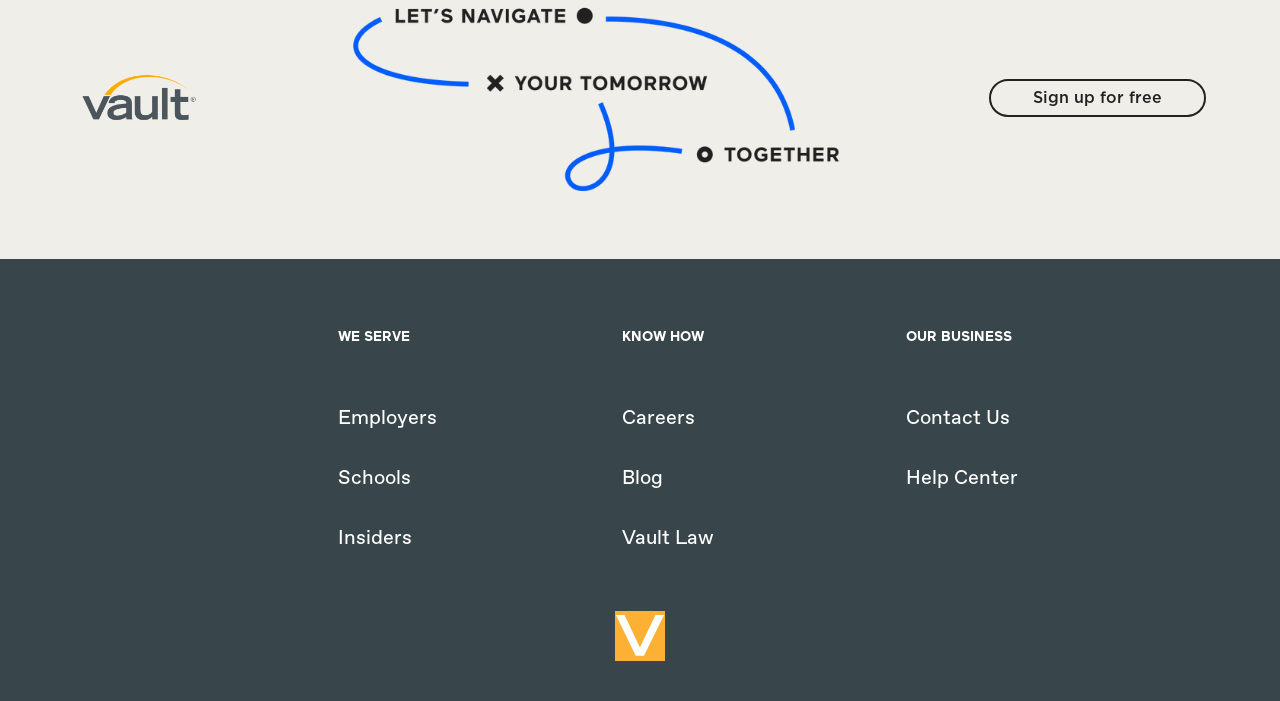What is the last link listed under 'OUR BUSINESS'?
Based on the screenshot, respond with a single word or phrase.

Help Center